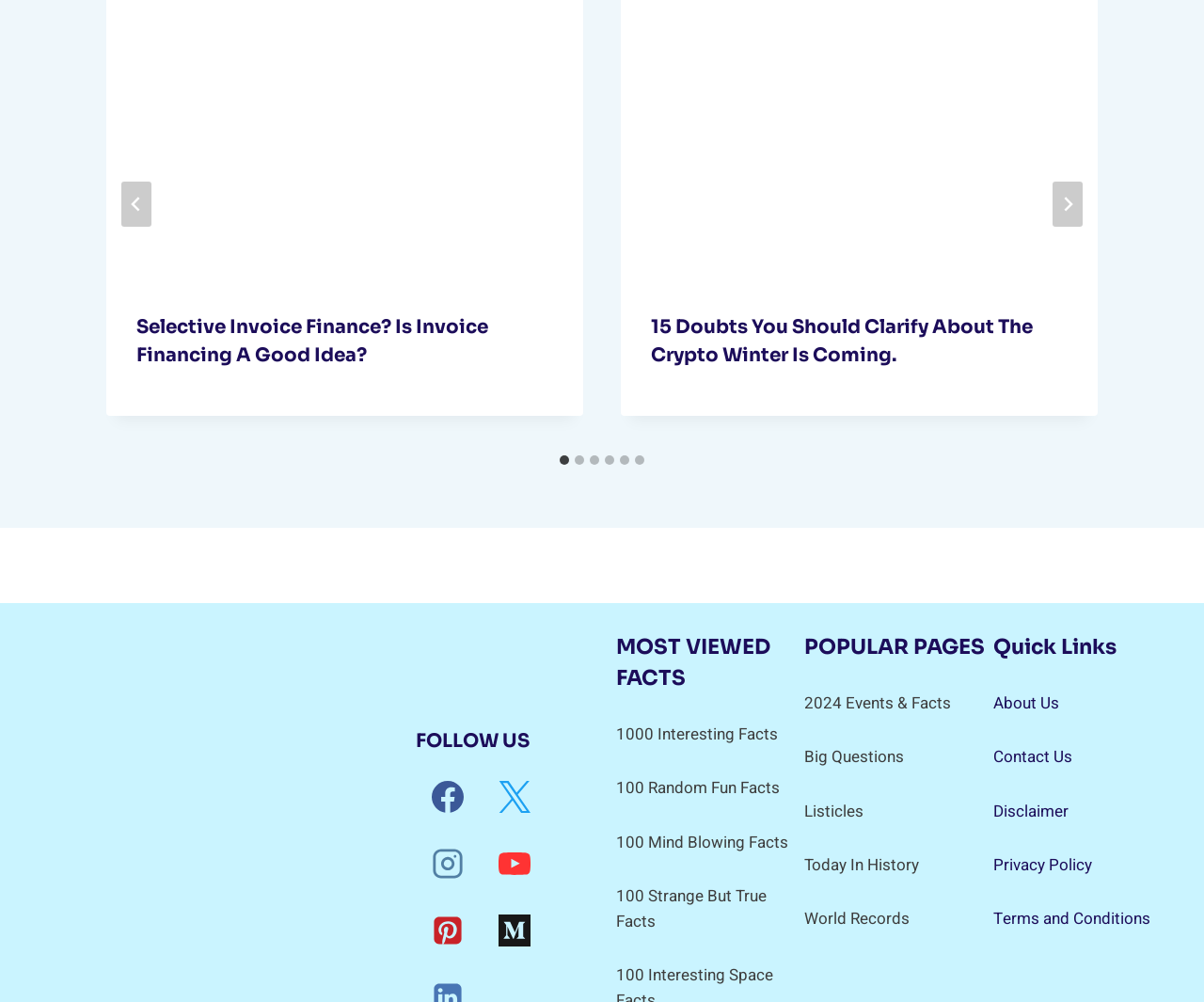Give a one-word or short phrase answer to this question: 
How many social media links are there?

5